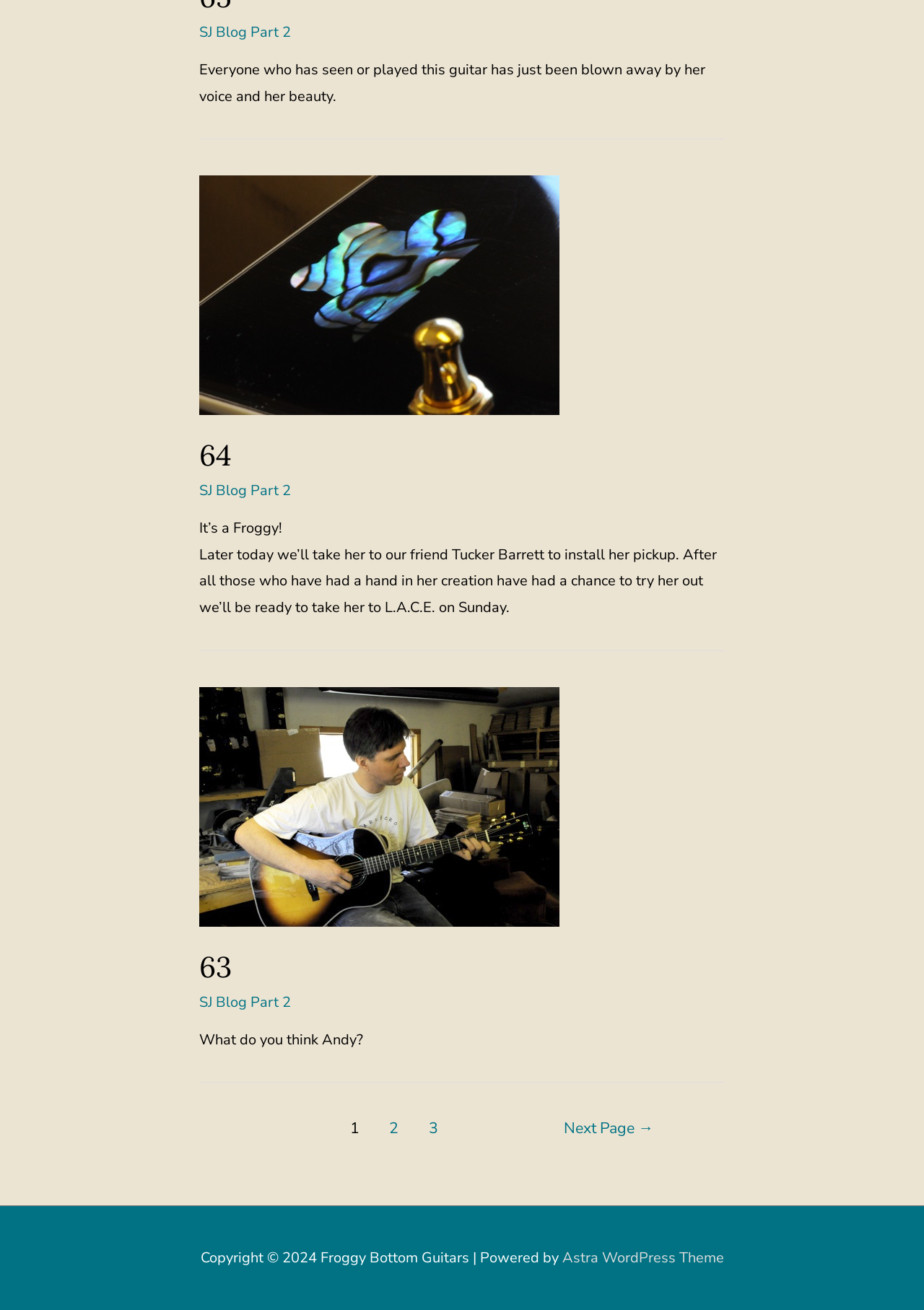Determine the bounding box coordinates (top-left x, top-left y, bottom-right x, bottom-right y) of the UI element described in the following text: Astra WordPress Theme

[0.608, 0.953, 0.783, 0.968]